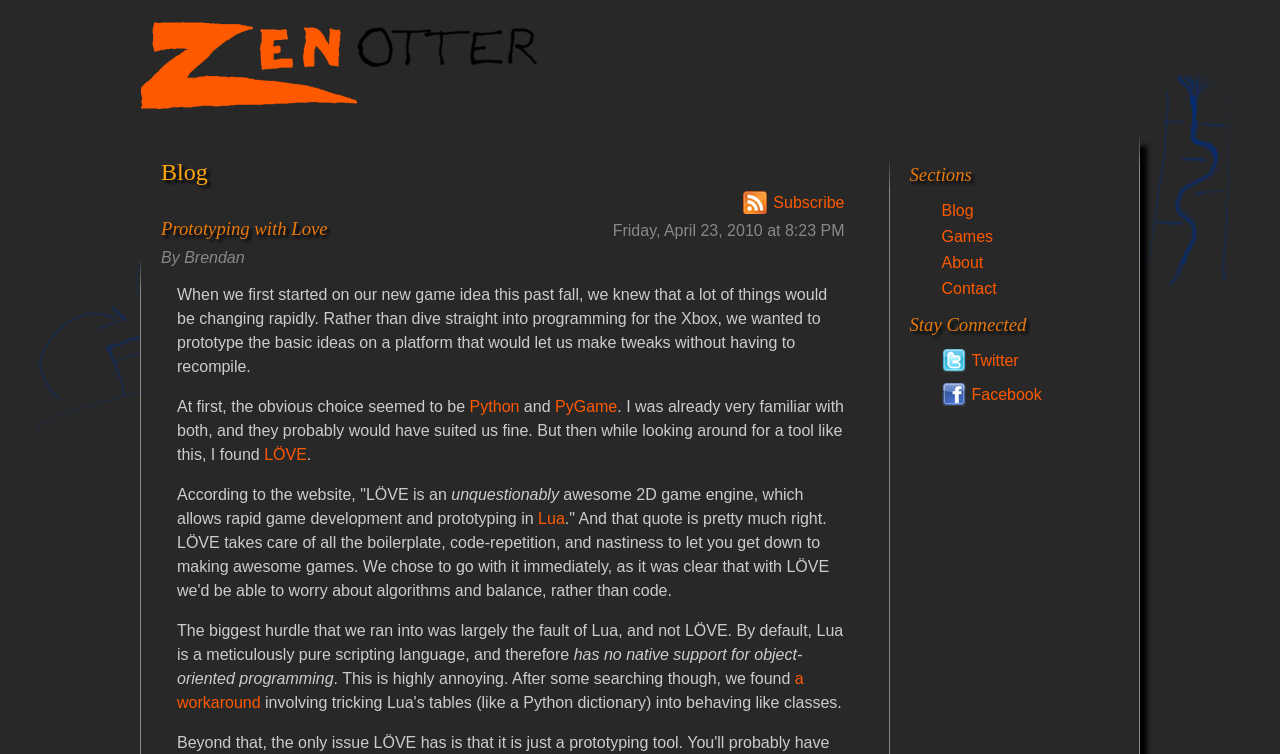Identify the bounding box coordinates of the clickable region to carry out the given instruction: "Follow on Twitter".

[0.736, 0.463, 0.796, 0.494]